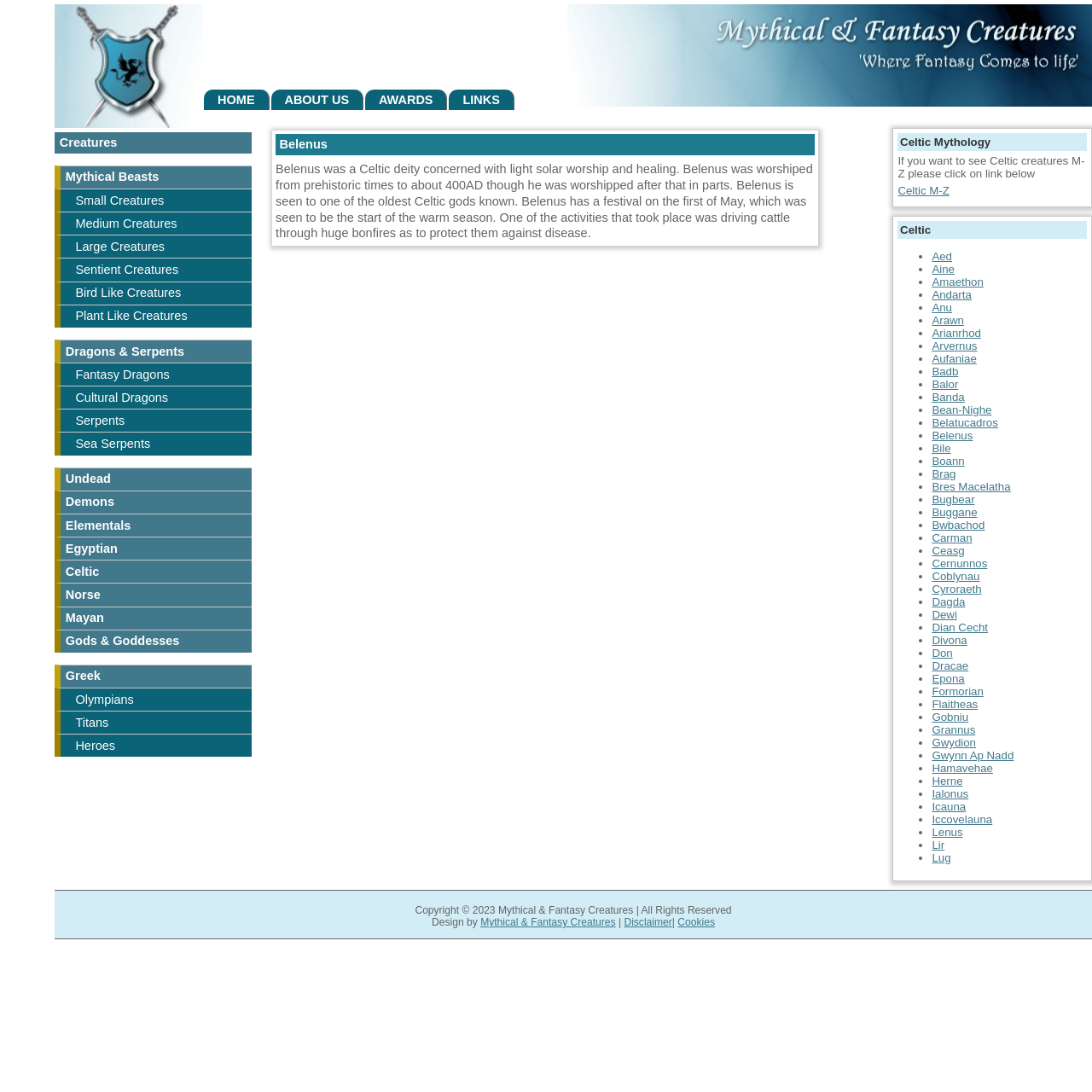Find the coordinates for the bounding box of the element with this description: "Mythical & Fantasy Creatures".

[0.44, 0.839, 0.564, 0.85]